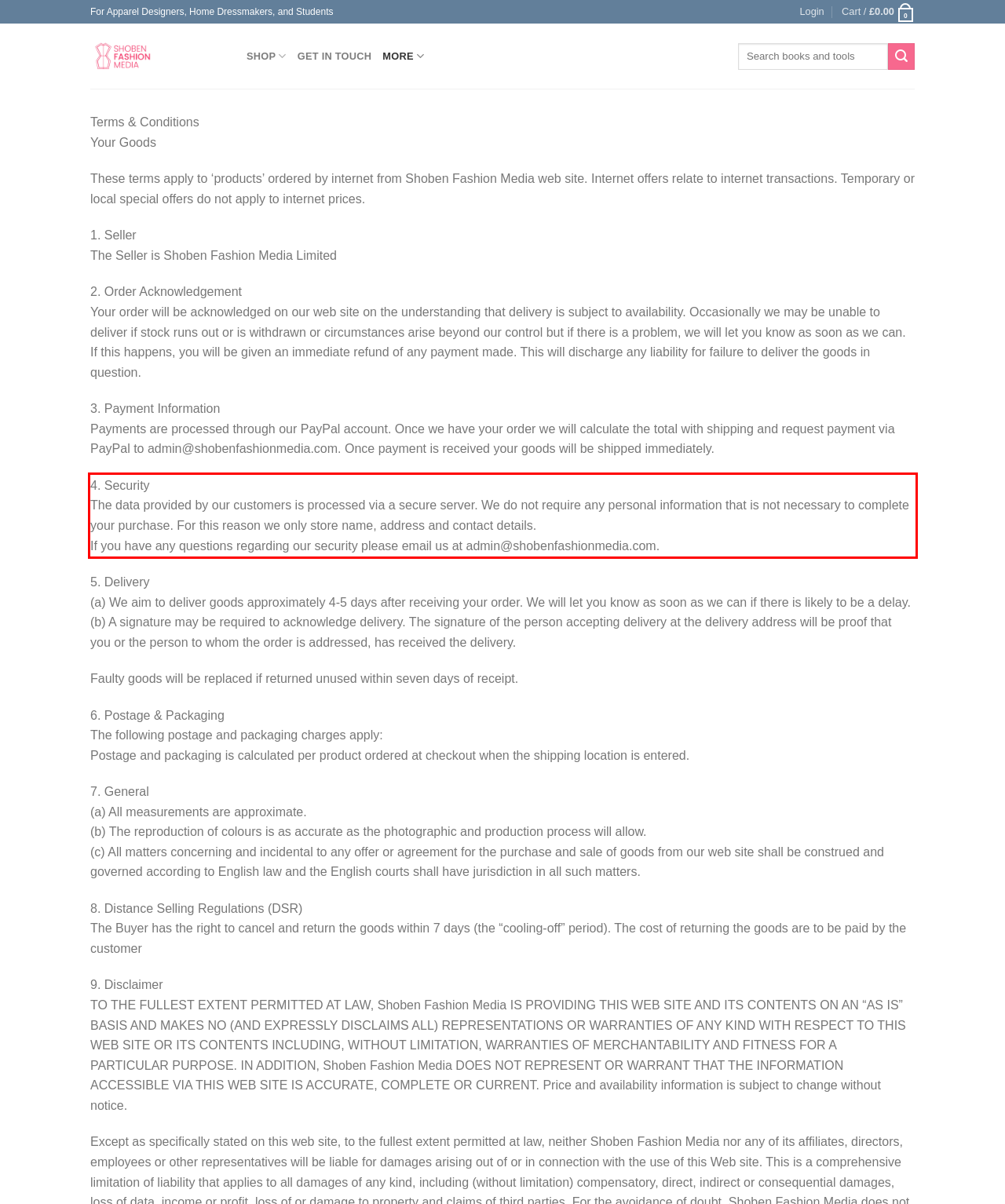In the given screenshot, locate the red bounding box and extract the text content from within it.

4. Security The data provided by our customers is processed via a secure server. We do not require any personal information that is not necessary to complete your purchase. For this reason we only store name, address and contact details. If you have any questions regarding our security please email us at admin@shobenfashionmedia.com.